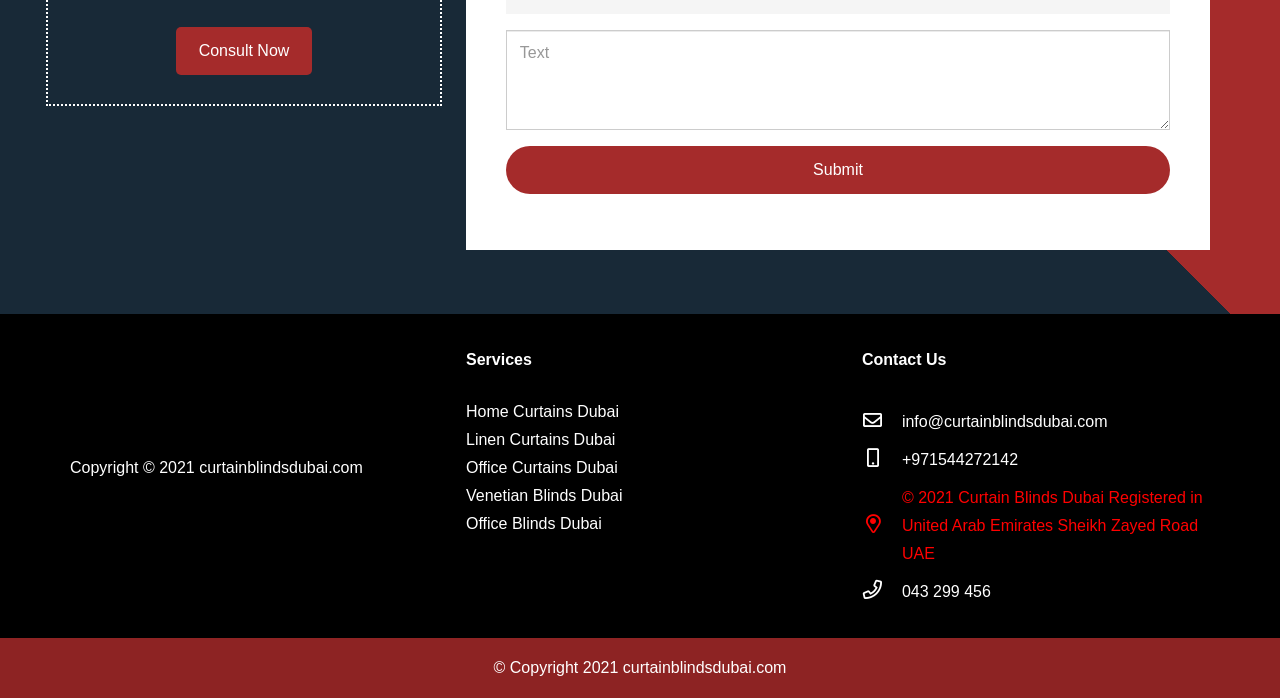Refer to the image and answer the question with as much detail as possible: What services are offered by the company?

I found a series of link elements with IDs 421, 423, 425, 427, and 429, which correspond to different services offered by the company, including Home Curtains, Linen Curtains, Office Curtains, Venetian Blinds, and Office Blinds.